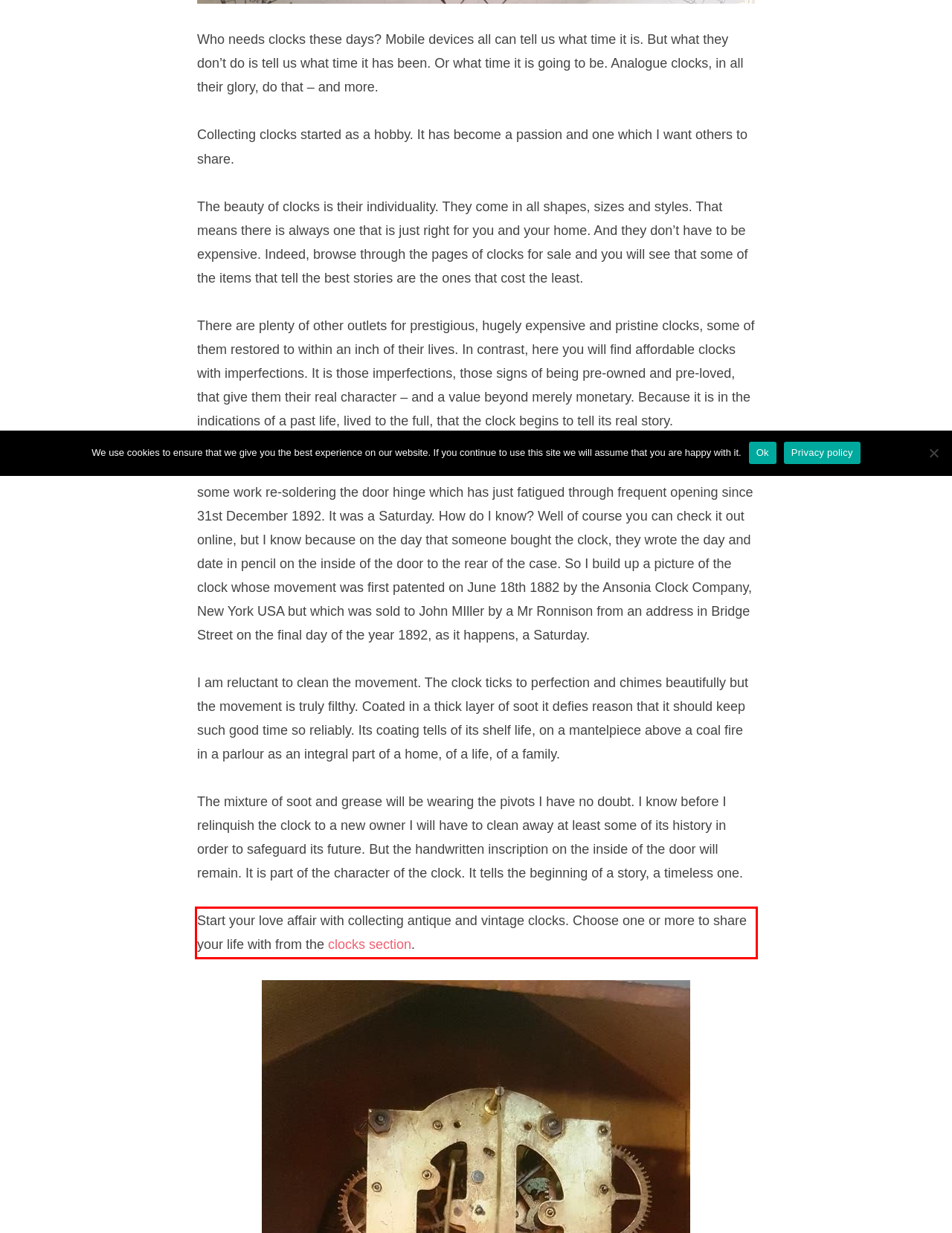The screenshot provided shows a webpage with a red bounding box. Apply OCR to the text within this red bounding box and provide the extracted content.

Start your love affair with collecting antique and vintage clocks. Choose one or more to share your life with from the clocks section.